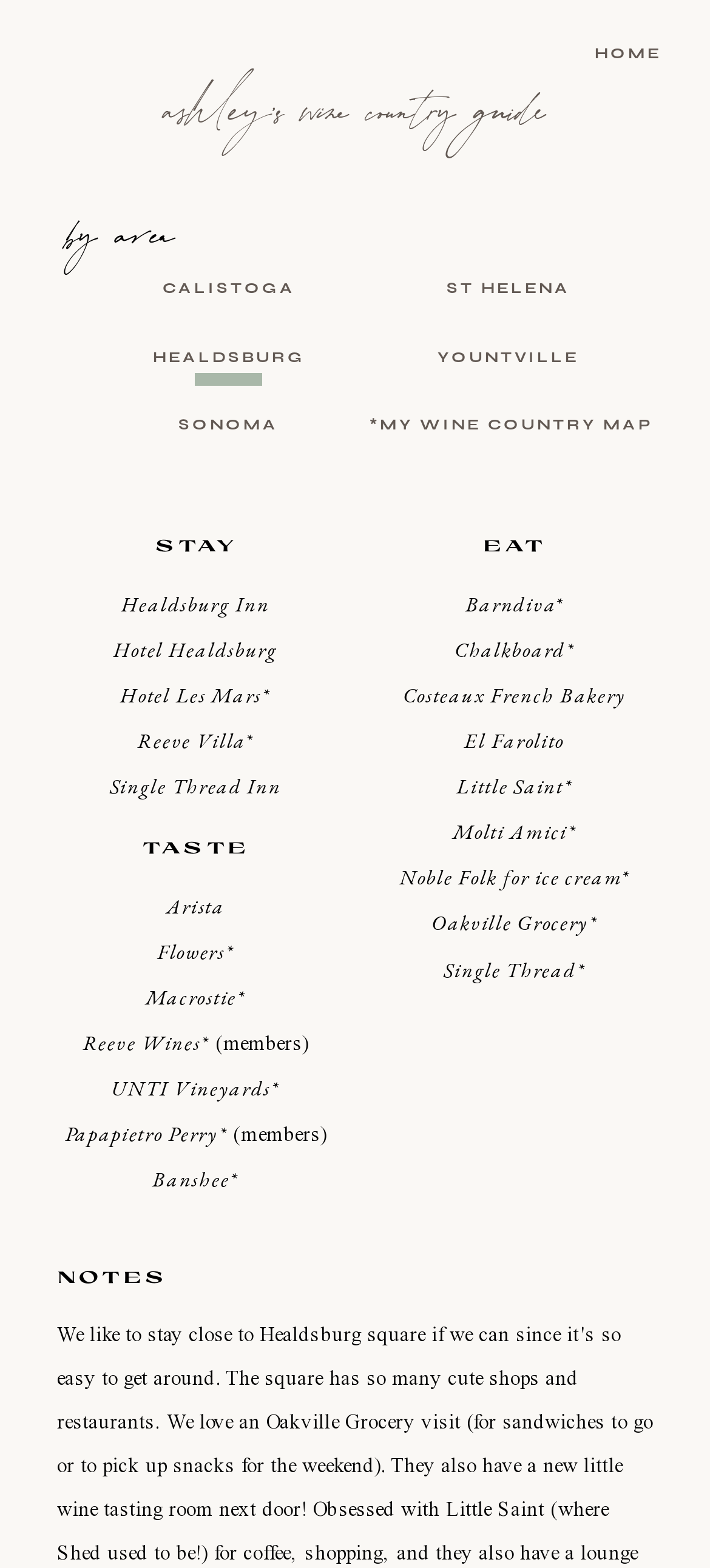Carefully examine the image and provide an in-depth answer to the question: What is the first winery listed under TASTE?

I looked at the links under the 'TASTE' heading and found that Arista is the first one listed.